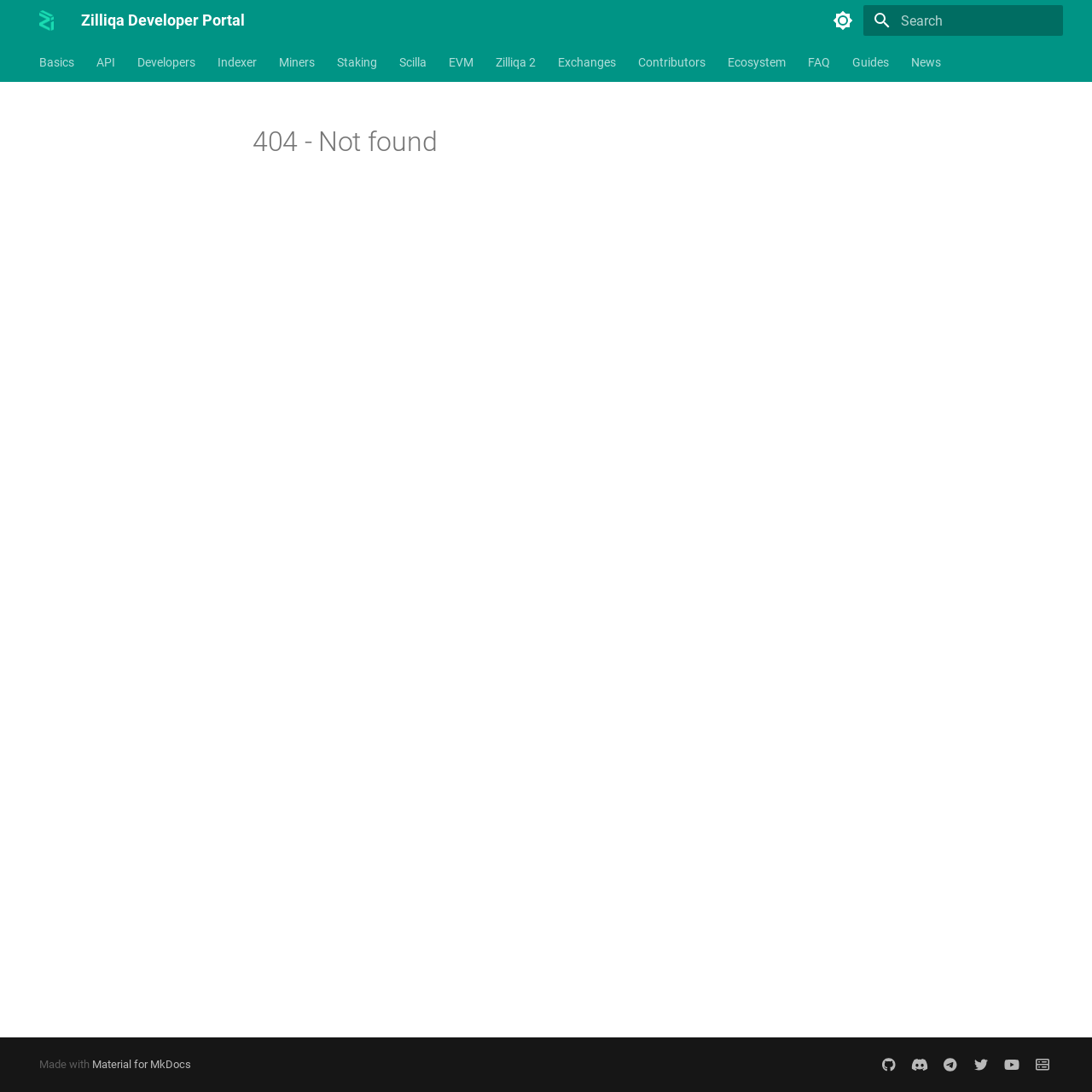Identify the bounding box for the described UI element. Provide the coordinates in (top-left x, top-left y, bottom-right x, bottom-right y) format with values ranging from 0 to 1: Zilliqa 2

[0.454, 0.05, 0.491, 0.064]